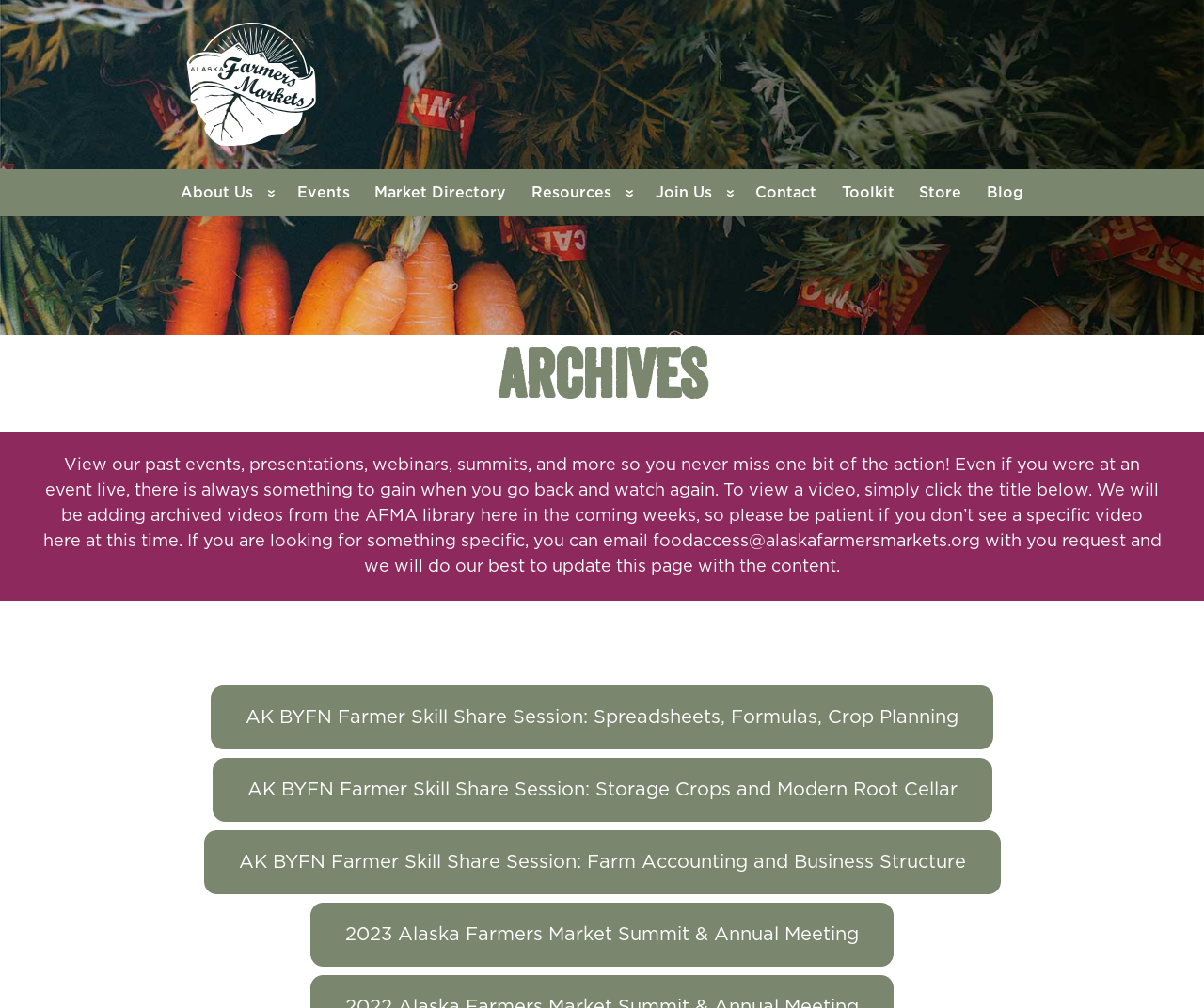Provide a thorough description of the webpage you see.

The webpage is about the archives of the Alaska Farmers Market Association. At the top, there is a logo of the association, accompanied by a link to the association's homepage. Below the logo, there is a navigation menu with links to various sections, including "About Us", "Events", "Market Directory", "Resources", "Join Us", "Contact", "Toolkit", "Store", and "Blog".

The main content of the page is divided into two sections. The first section has a heading "ARCHIVES" and a paragraph of text that explains the purpose of the archives, which is to provide access to past events, presentations, webinars, and summits. The text also mentions that the page will be updated with more archived videos in the coming weeks.

The second section lists several archived videos, each with a link to the video title. The videos are listed in a vertical column, with the most recent one at the top. The titles of the videos include "AK BYFN Farmer Skill Share Session: Spreadsheets, Formulas, Crop Planning", "AK BYFN Farmer Skill Share Session: Storage Crops and Modern Root Cellar", "AK BYFN Farmer Skill Share Session: Farm Accounting and Business Structure", and "2023 Alaska Farmers Market Summit & Annual Meeting".